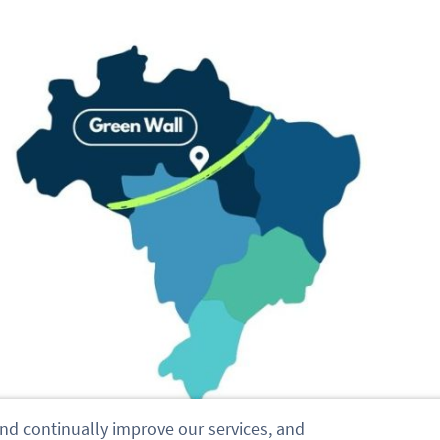Please provide a one-word or phrase answer to the question: 
What is the purpose of the 'Green Wall'?

Conservation efforts